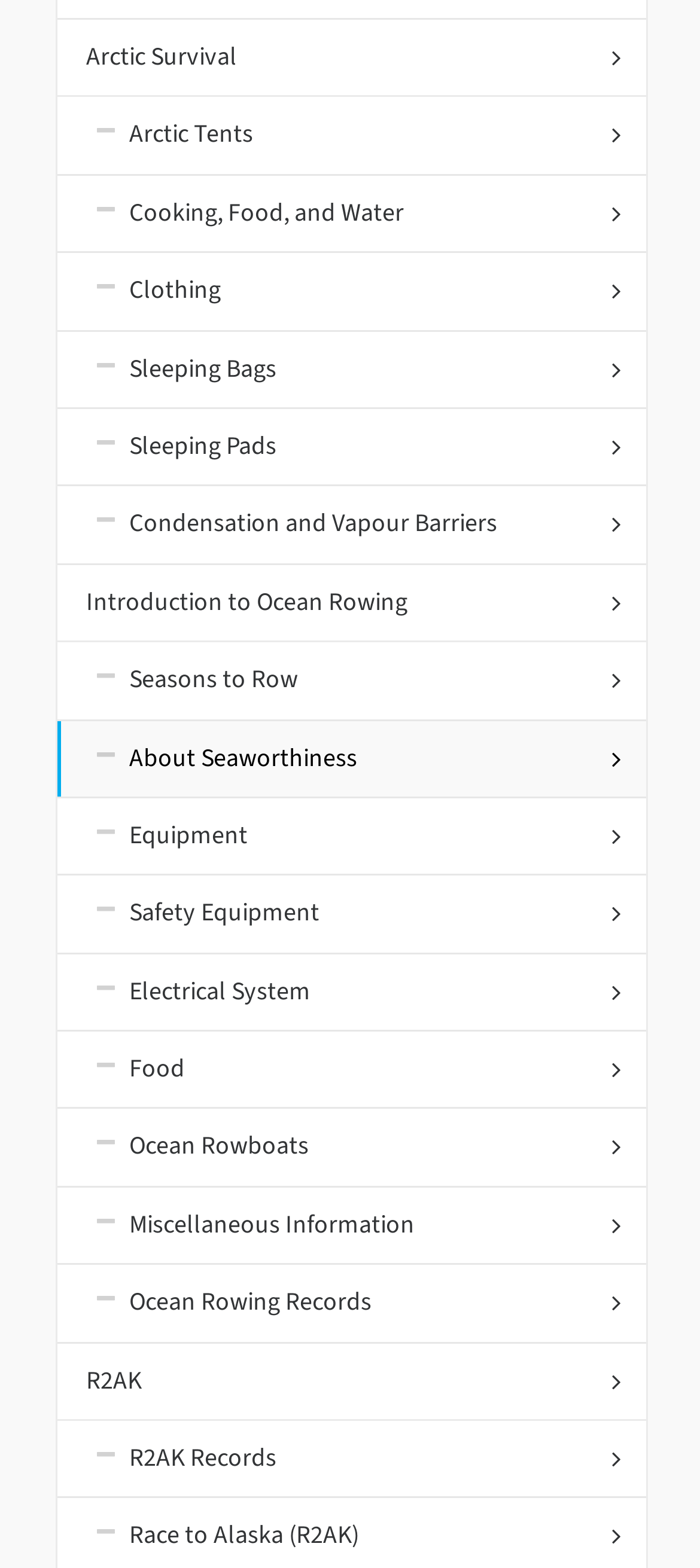Determine the bounding box coordinates of the clickable element necessary to fulfill the instruction: "Check R2AK Records". Provide the coordinates as four float numbers within the 0 to 1 range, i.e., [left, top, right, bottom].

[0.082, 0.906, 0.923, 0.955]